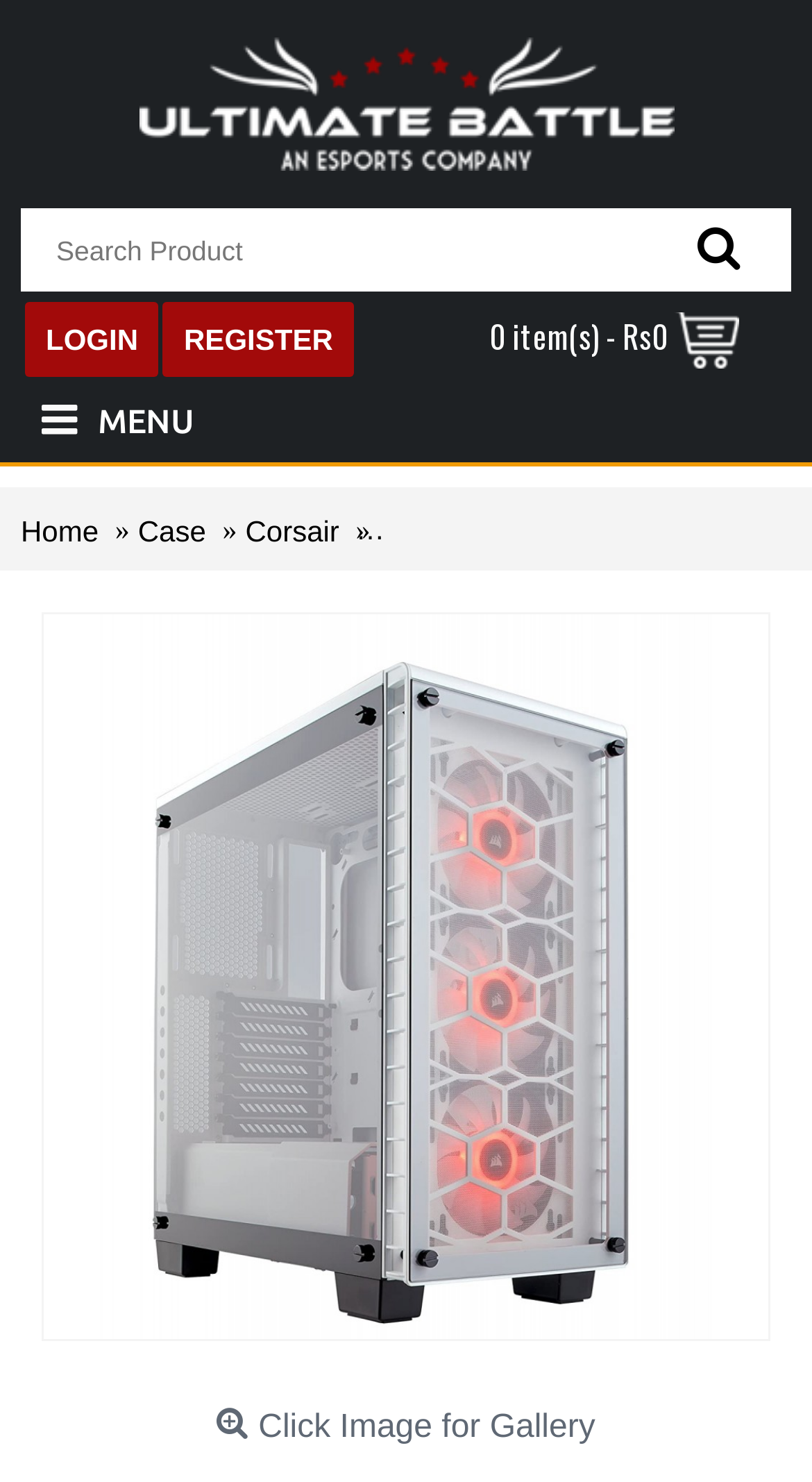What is the brand of the case?
Use the screenshot to answer the question with a single word or phrase.

Corsair